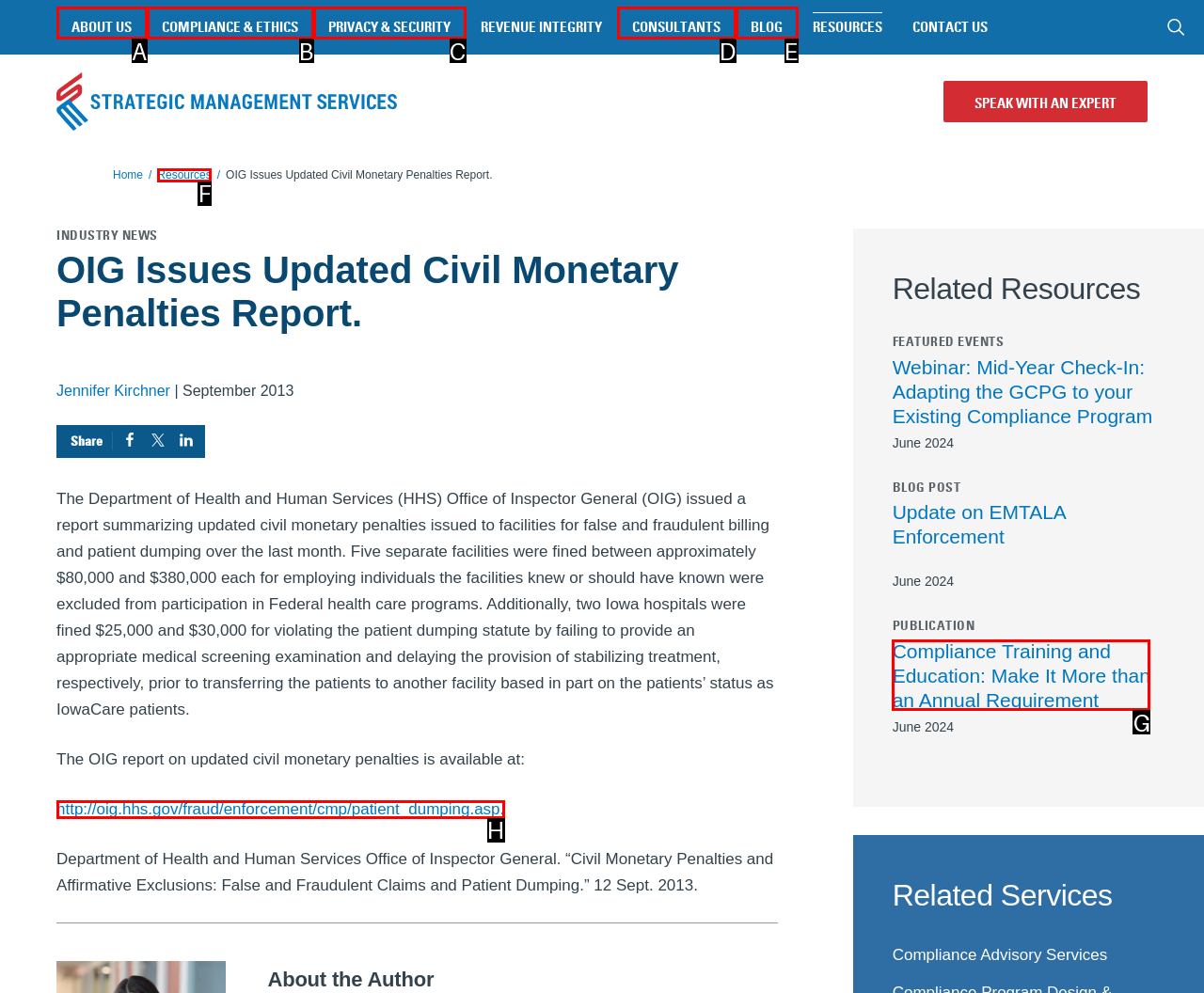Identify the correct UI element to click on to achieve the following task: View the OIG report Respond with the corresponding letter from the given choices.

H